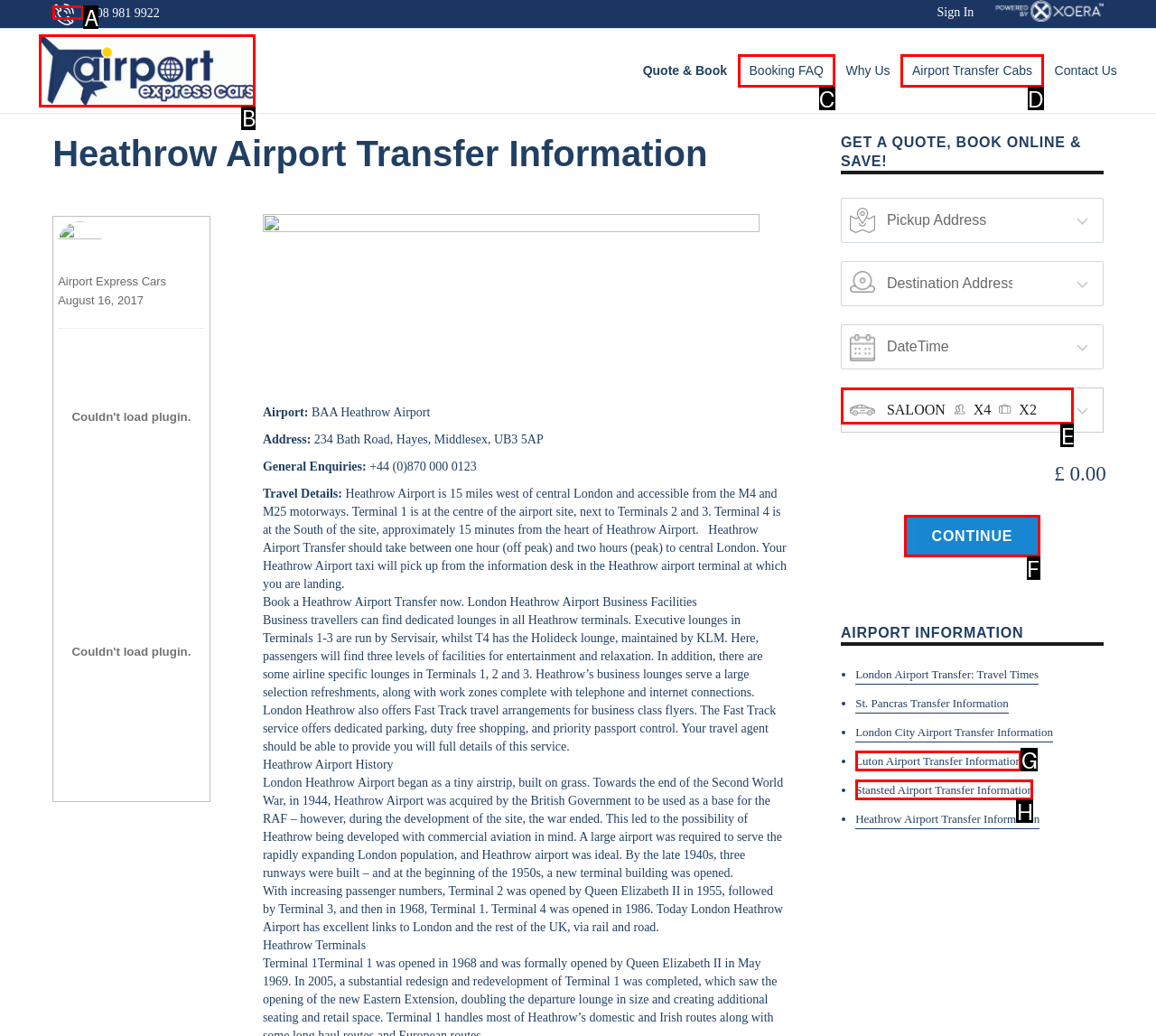Given the instruction: Click the 'Airport Express Cars' link, which HTML element should you click on?
Answer with the letter that corresponds to the correct option from the choices available.

B